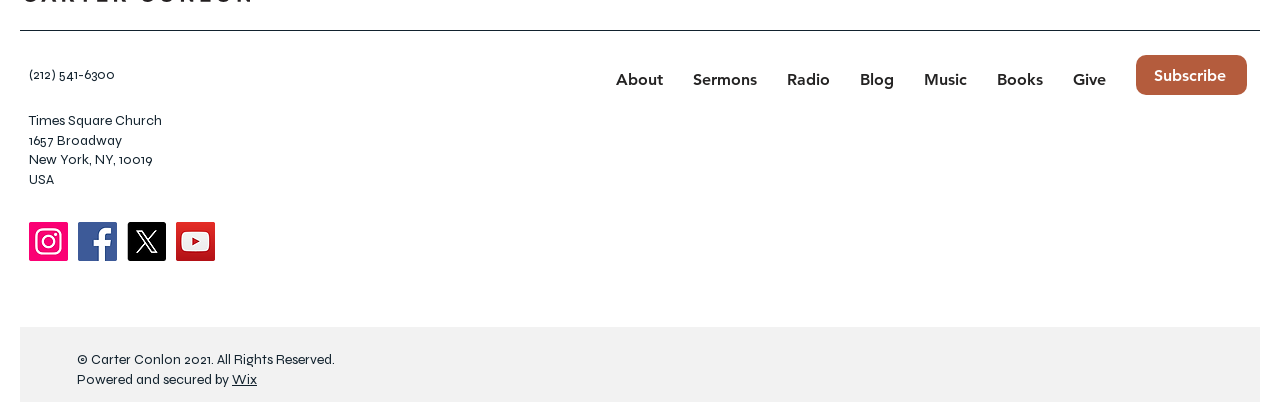Find the bounding box coordinates of the area that needs to be clicked in order to achieve the following instruction: "Call the church". The coordinates should be specified as four float numbers between 0 and 1, i.e., [left, top, right, bottom].

[0.023, 0.165, 0.09, 0.207]